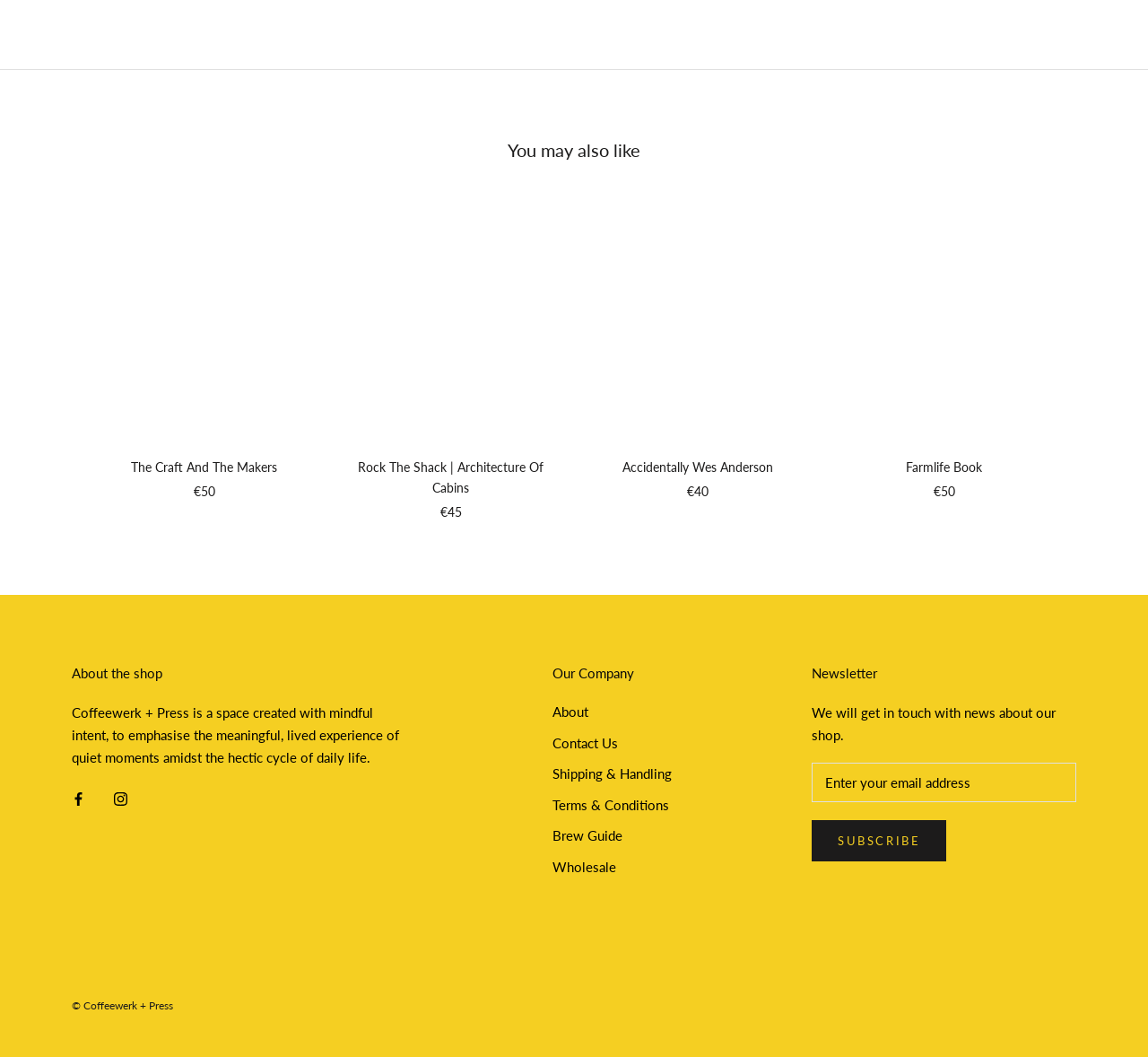Determine the bounding box coordinates of the element's region needed to click to follow the instruction: "Click on the 'Farmlife Book' link". Provide these coordinates as four float numbers between 0 and 1, formatted as [left, top, right, bottom].

[0.73, 0.216, 0.914, 0.415]